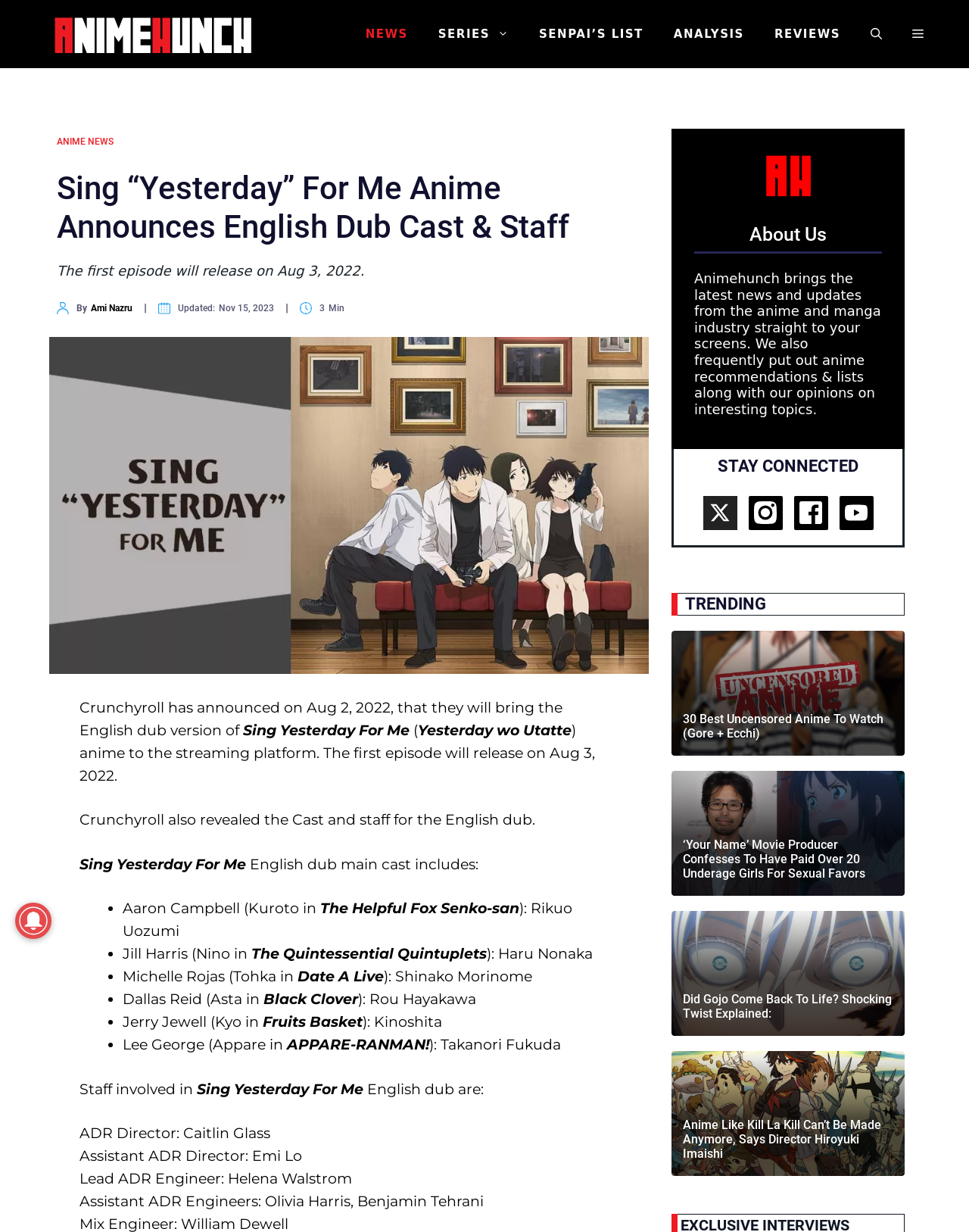Can you provide the bounding box coordinates for the element that should be clicked to implement the instruction: "Click on the 'NEWS' link"?

[0.361, 0.003, 0.437, 0.052]